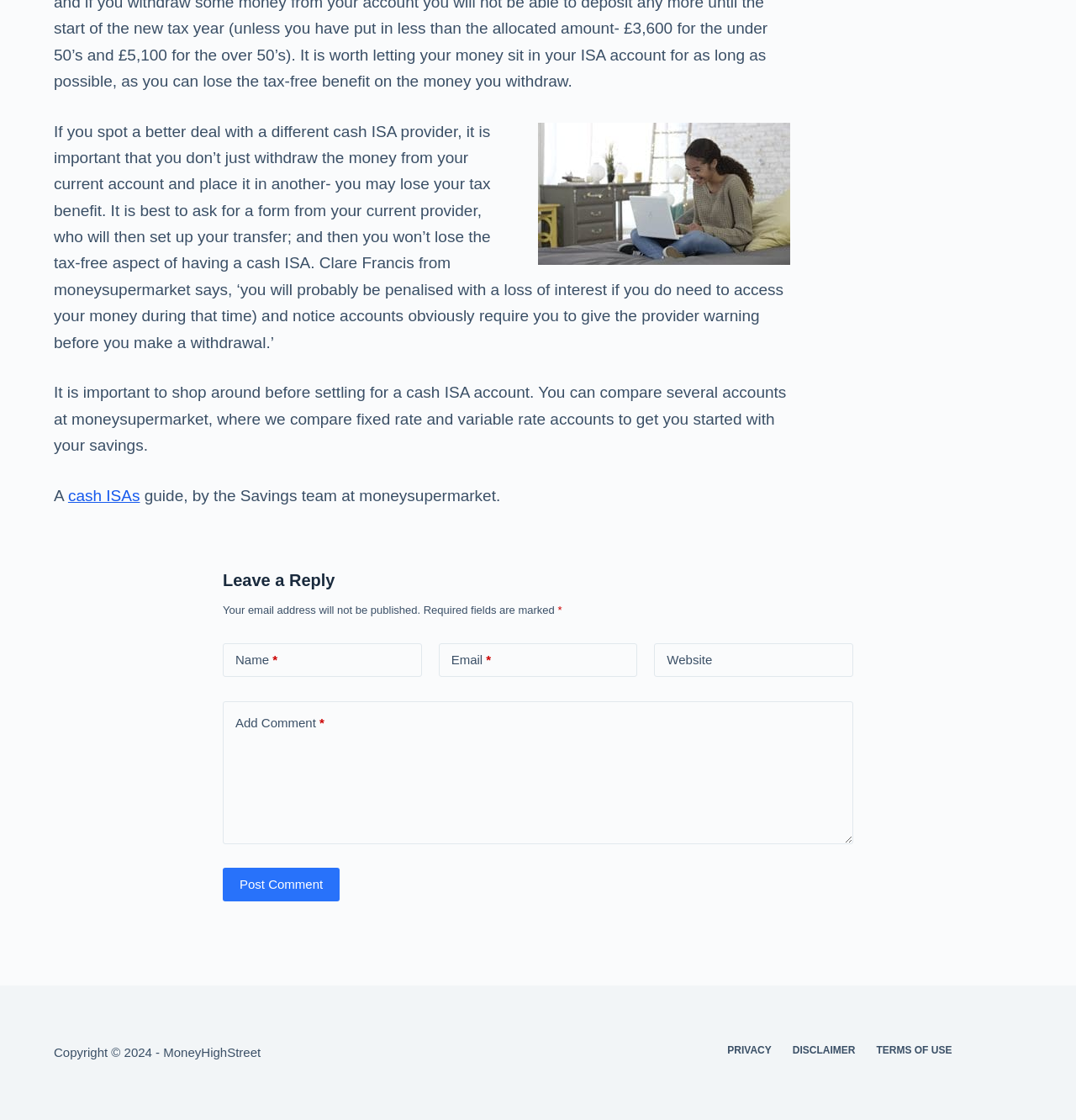Please find the bounding box for the UI component described as follows: "Disclaimer".

[0.727, 0.933, 0.805, 0.944]